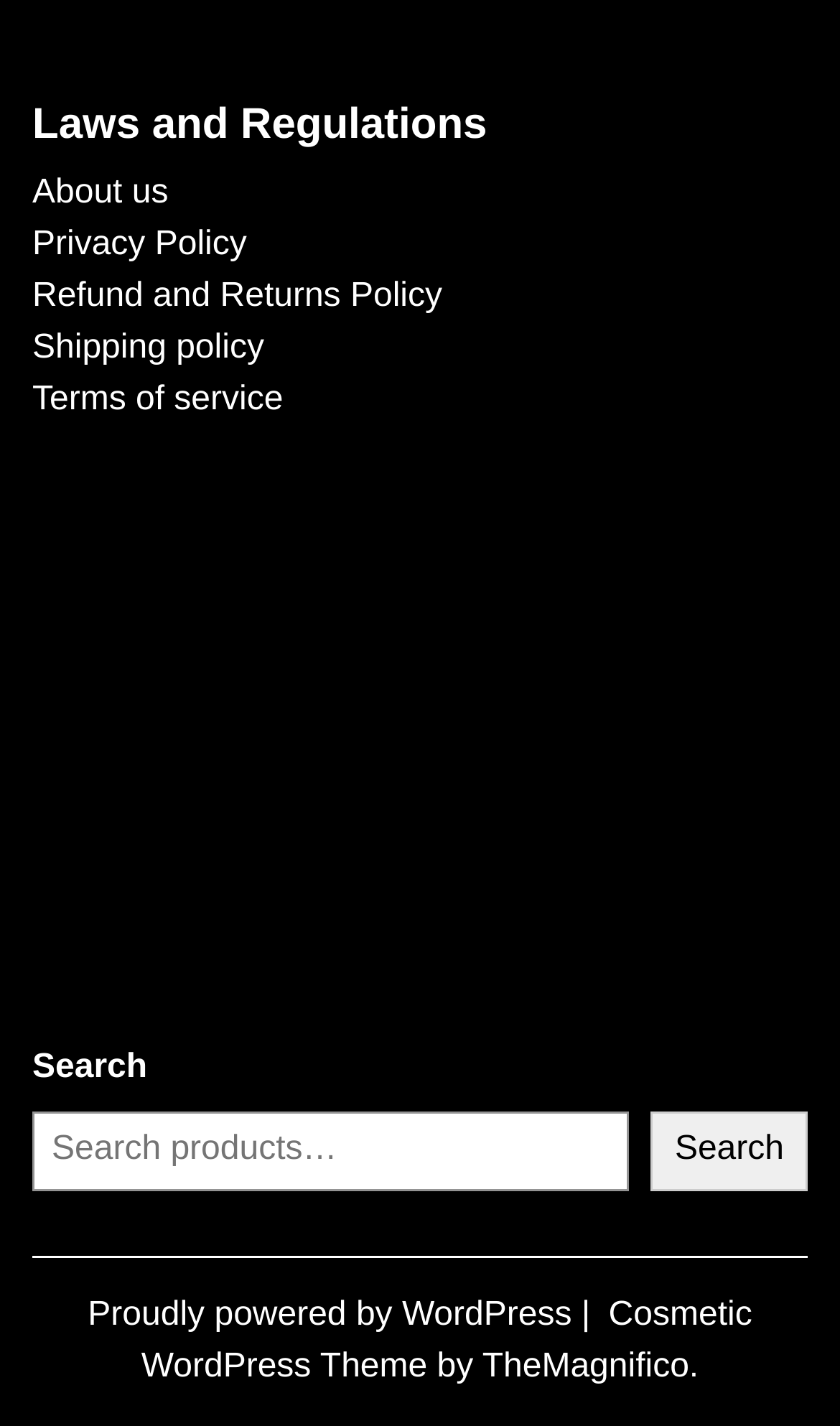Using the provided element description: "Terms of service", identify the bounding box coordinates. The coordinates should be four floats between 0 and 1 in the order [left, top, right, bottom].

[0.038, 0.268, 0.337, 0.293]